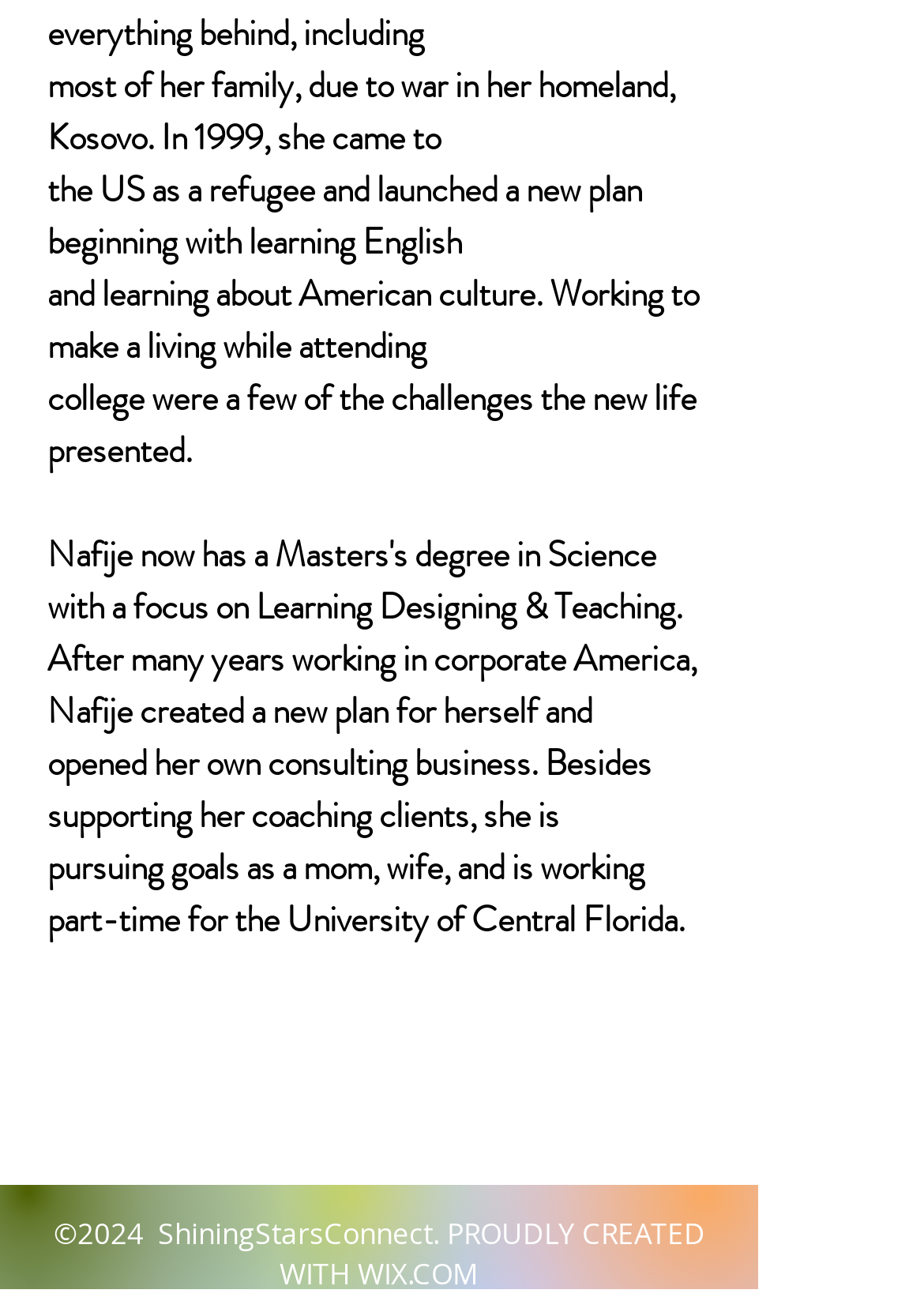What is Nafije's homeland?
Based on the image content, provide your answer in one word or a short phrase.

Kosovo